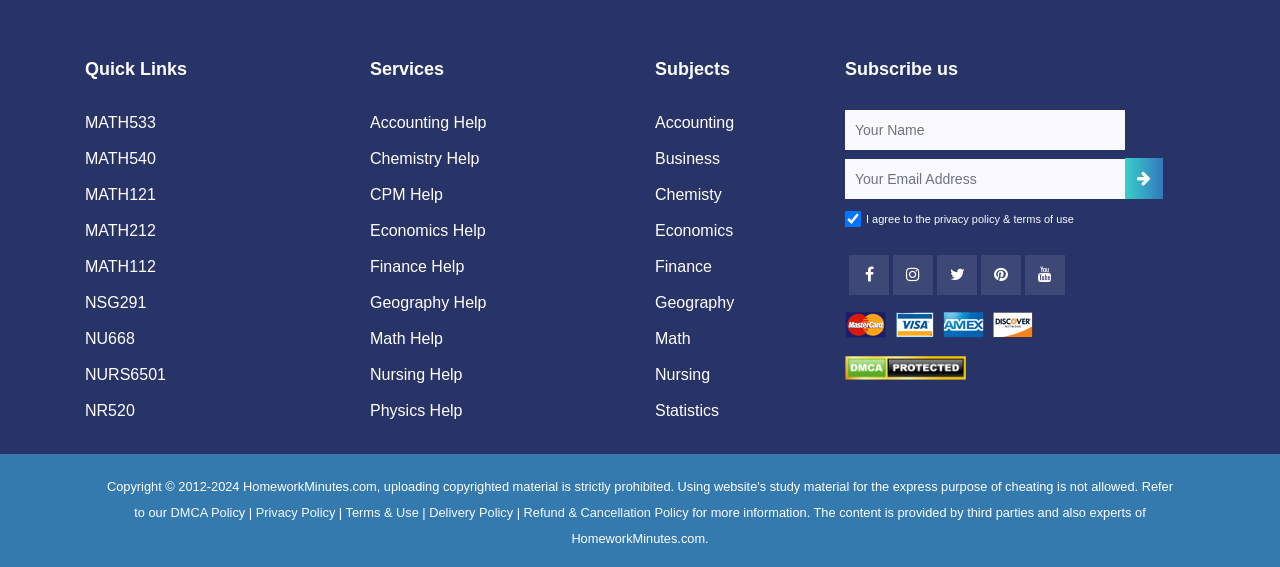What is the purpose of the checkbox?
Using the image as a reference, answer with just one word or a short phrase.

Agree to Terms